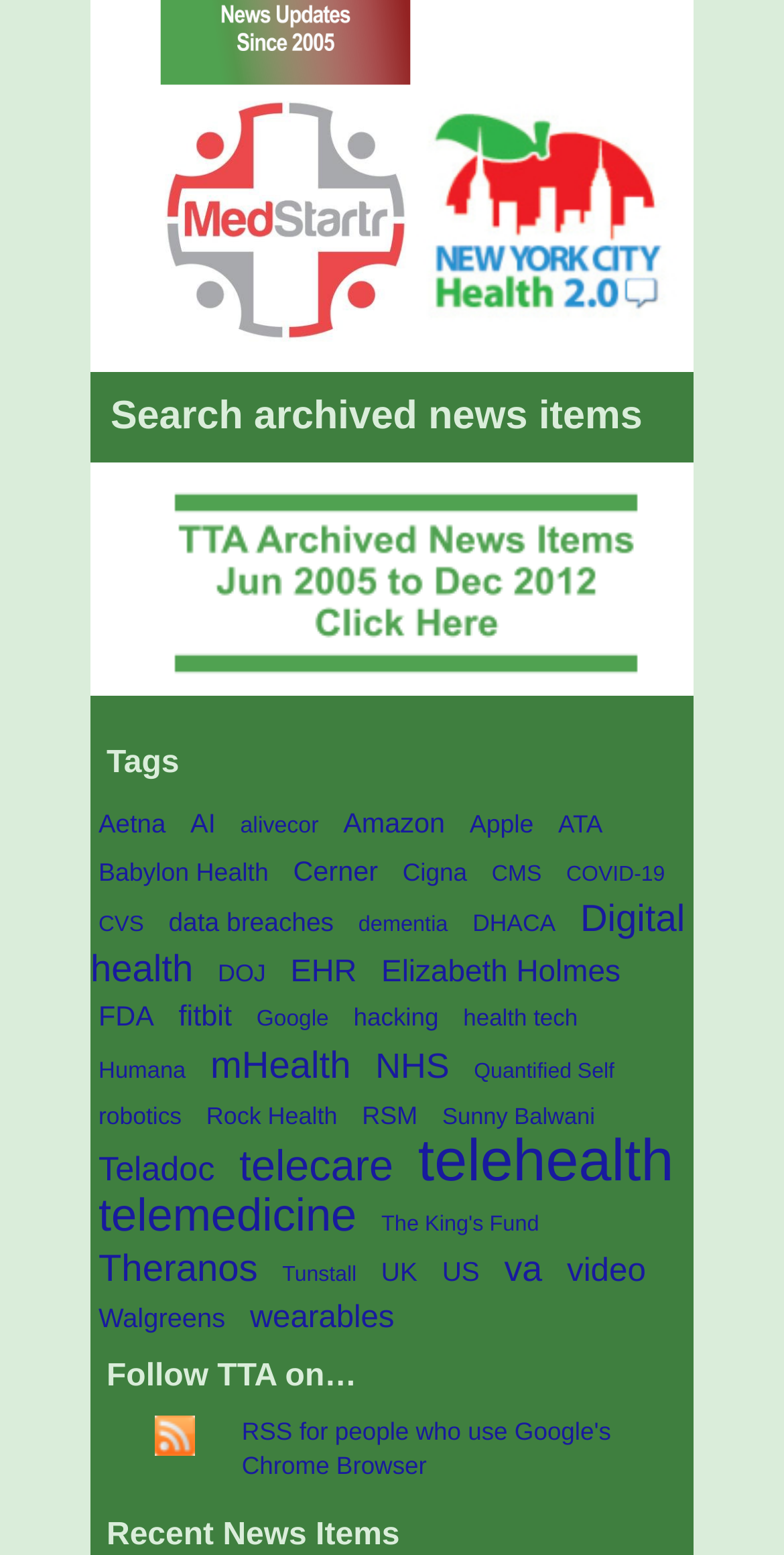Please mark the bounding box coordinates of the area that should be clicked to carry out the instruction: "Learn about Consulting & Advisory Services".

None